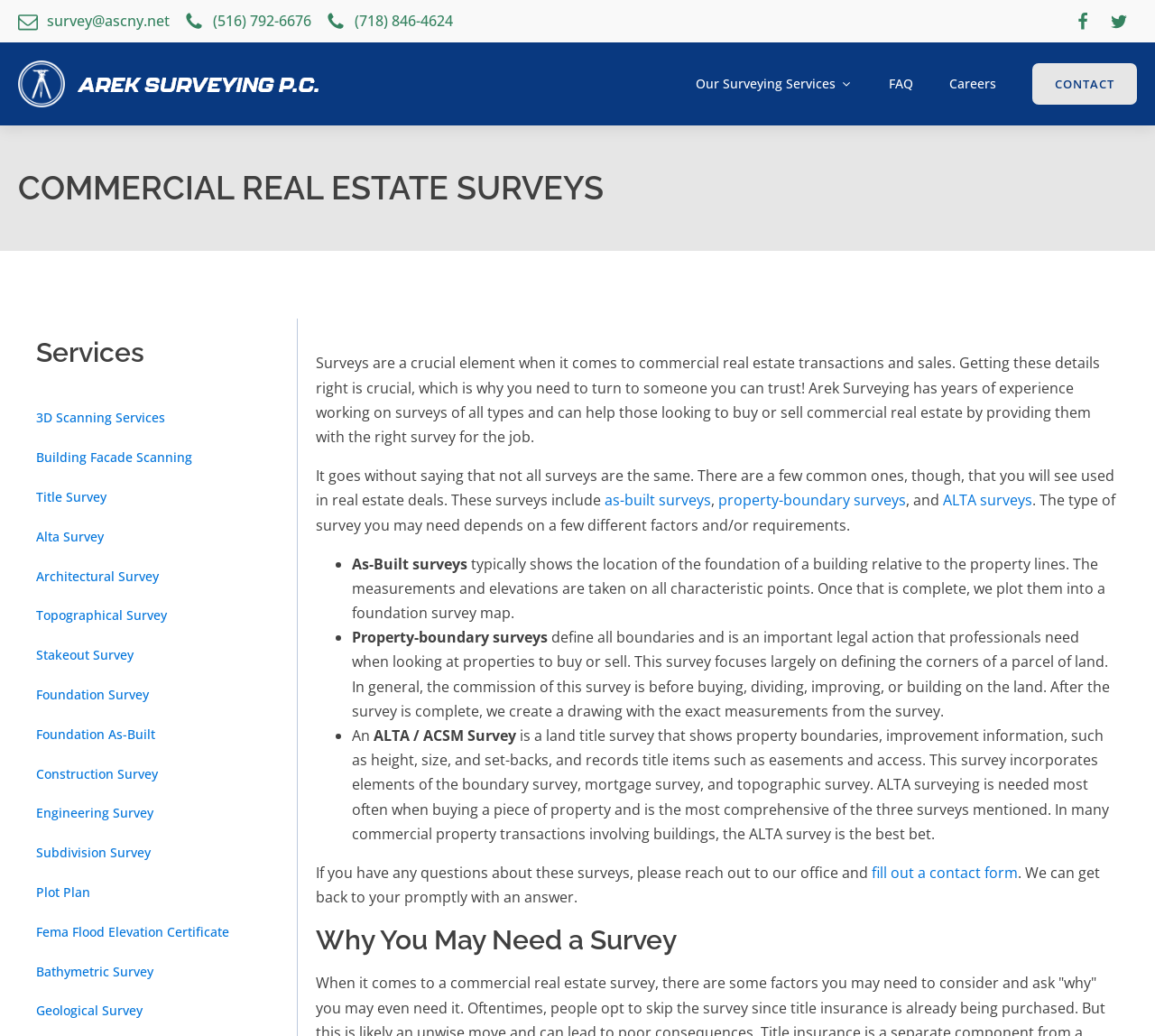Indicate the bounding box coordinates of the clickable region to achieve the following instruction: "Read more about 'ALTA surveys'."

[0.816, 0.473, 0.894, 0.492]